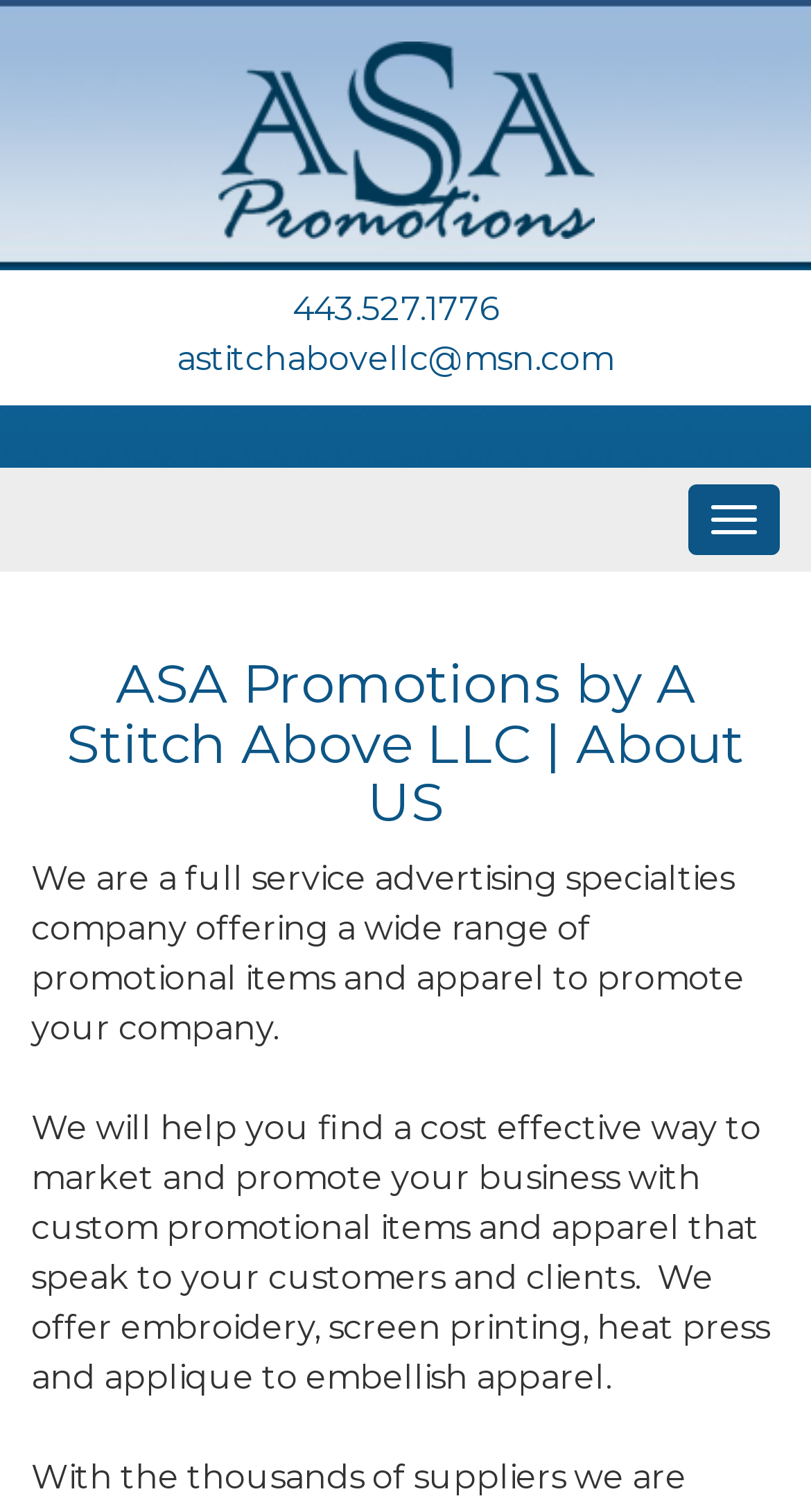Please provide a one-word or short phrase answer to the question:
What is the phone number?

443.527.1776